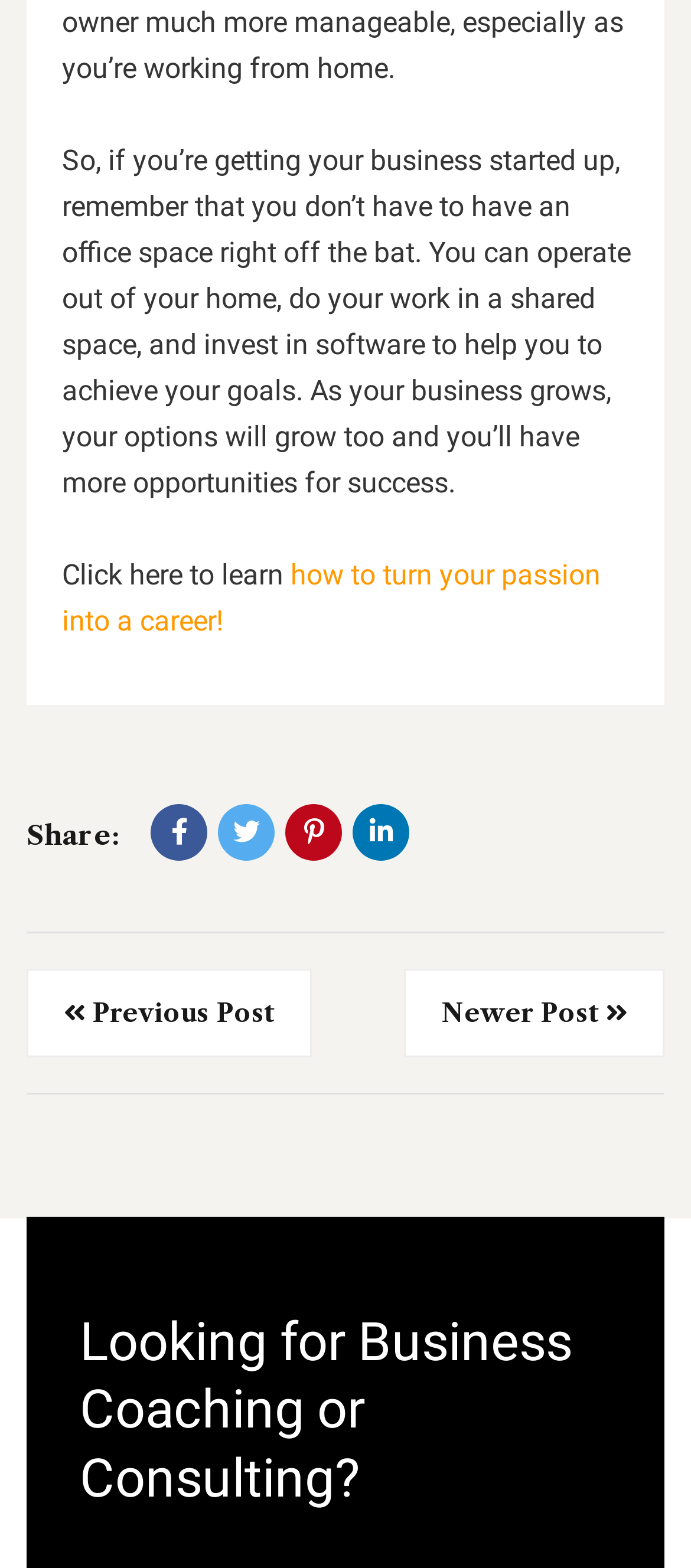How many navigation options are available for blog posts?
Kindly offer a comprehensive and detailed response to the question.

There are two link elements 'Previous Post' and 'Newer Post' which suggest that there are two navigation options available for blog posts.